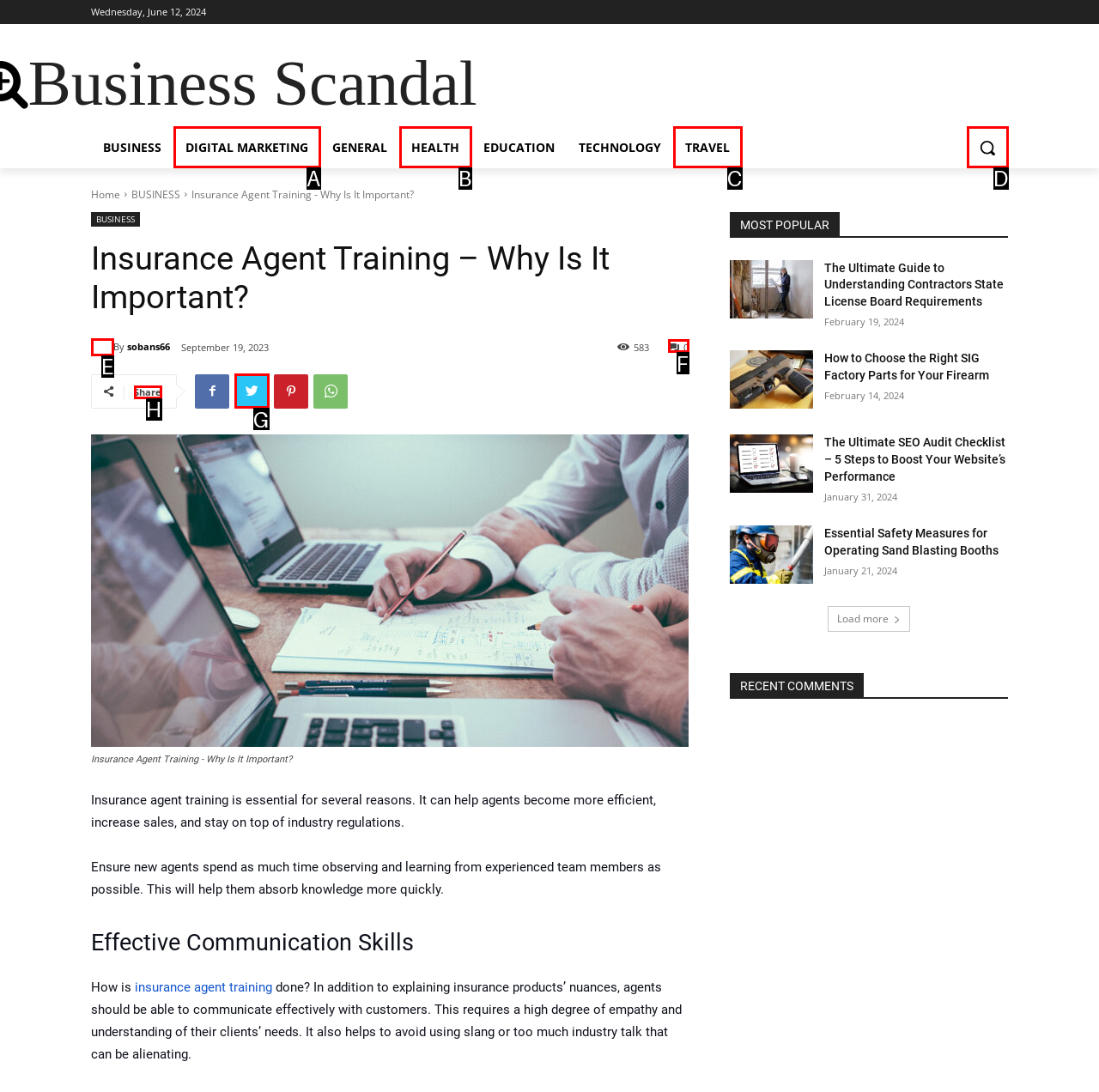Select the appropriate HTML element to click for the following task: Share the article
Answer with the letter of the selected option from the given choices directly.

H